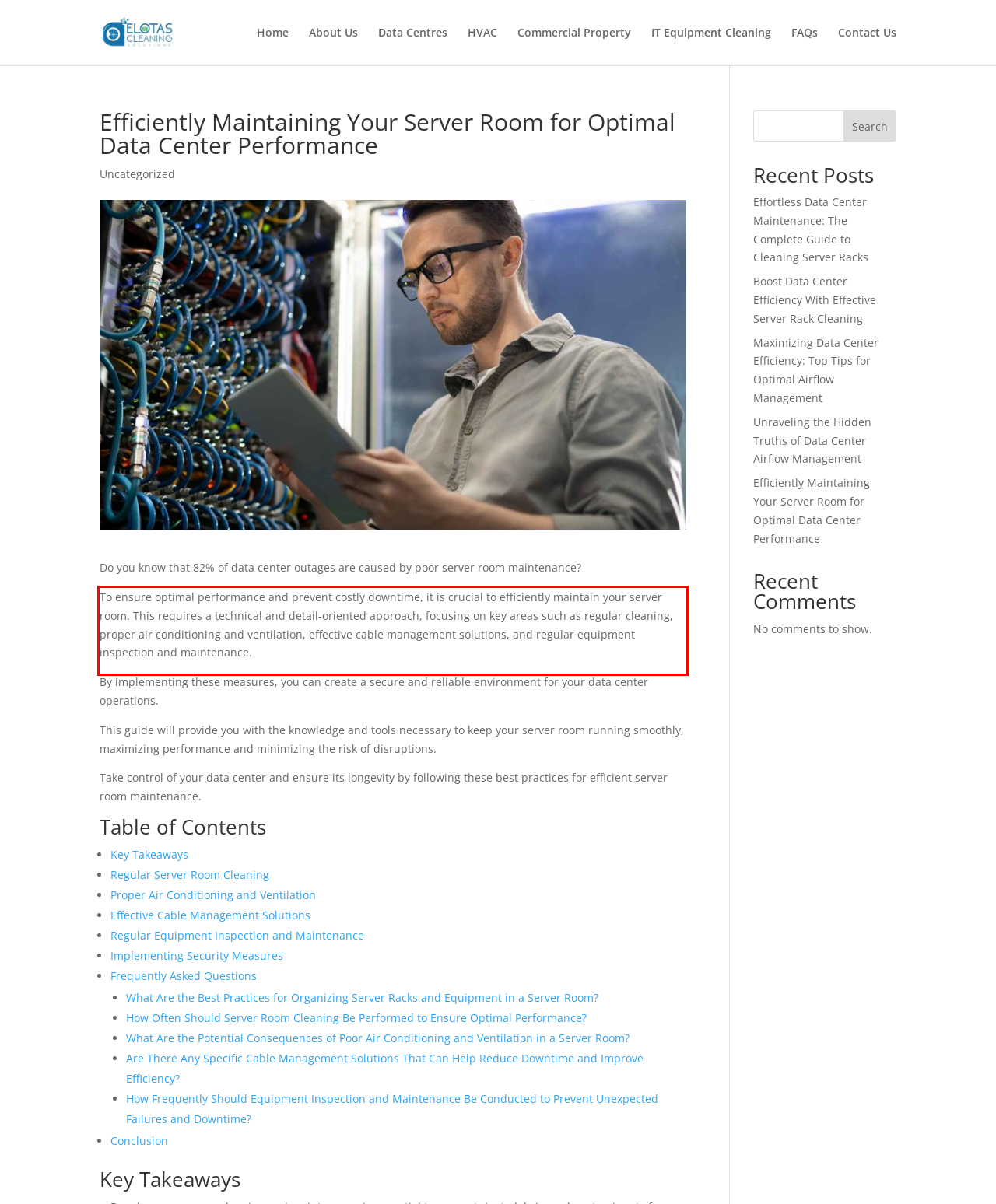You have a screenshot with a red rectangle around a UI element. Recognize and extract the text within this red bounding box using OCR.

To ensure optimal performance and prevent costly downtime, it is crucial to efficiently maintain your server room. This requires a technical and detail-oriented approach, focusing on key areas such as regular cleaning, proper air conditioning and ventilation, effective cable management solutions, and regular equipment inspection and maintenance.